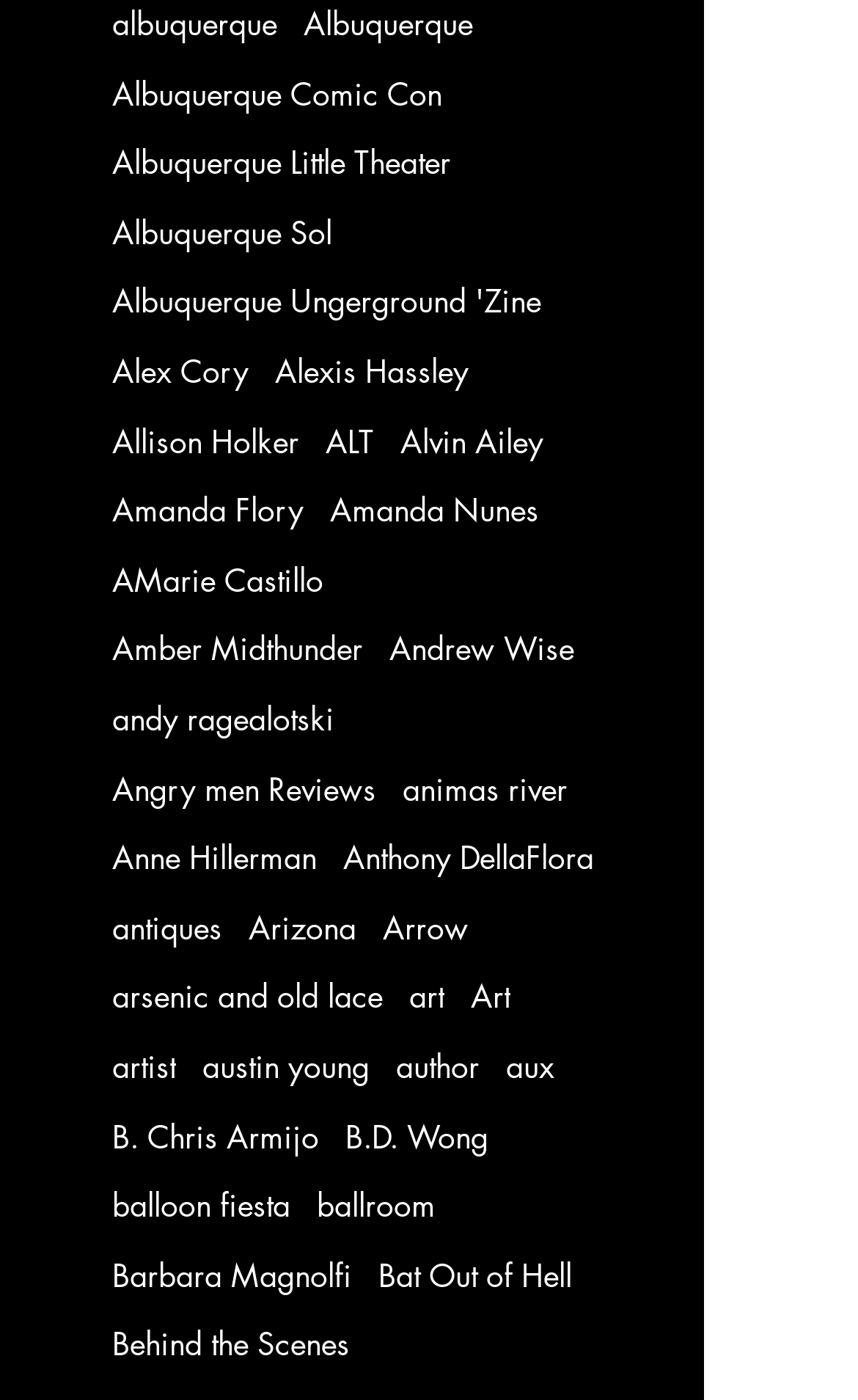Using the description "Art", predict the bounding box of the relevant HTML element.

[0.549, 0.697, 0.595, 0.727]